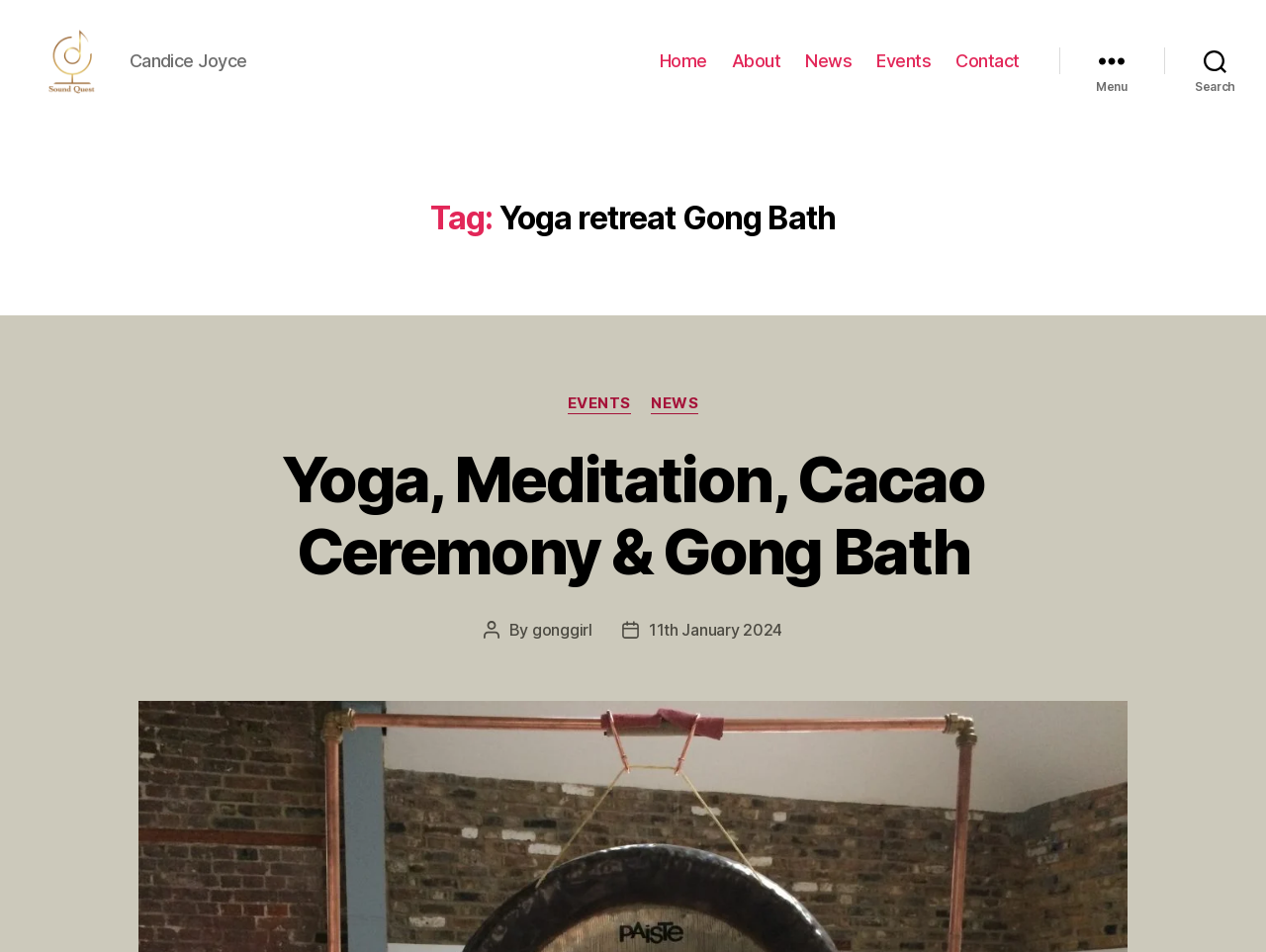Can you find the bounding box coordinates for the UI element given this description: "parent_node: Sound Quest"? Provide the coordinates as four float numbers between 0 and 1: [left, top, right, bottom].

[0.031, 0.029, 0.102, 0.123]